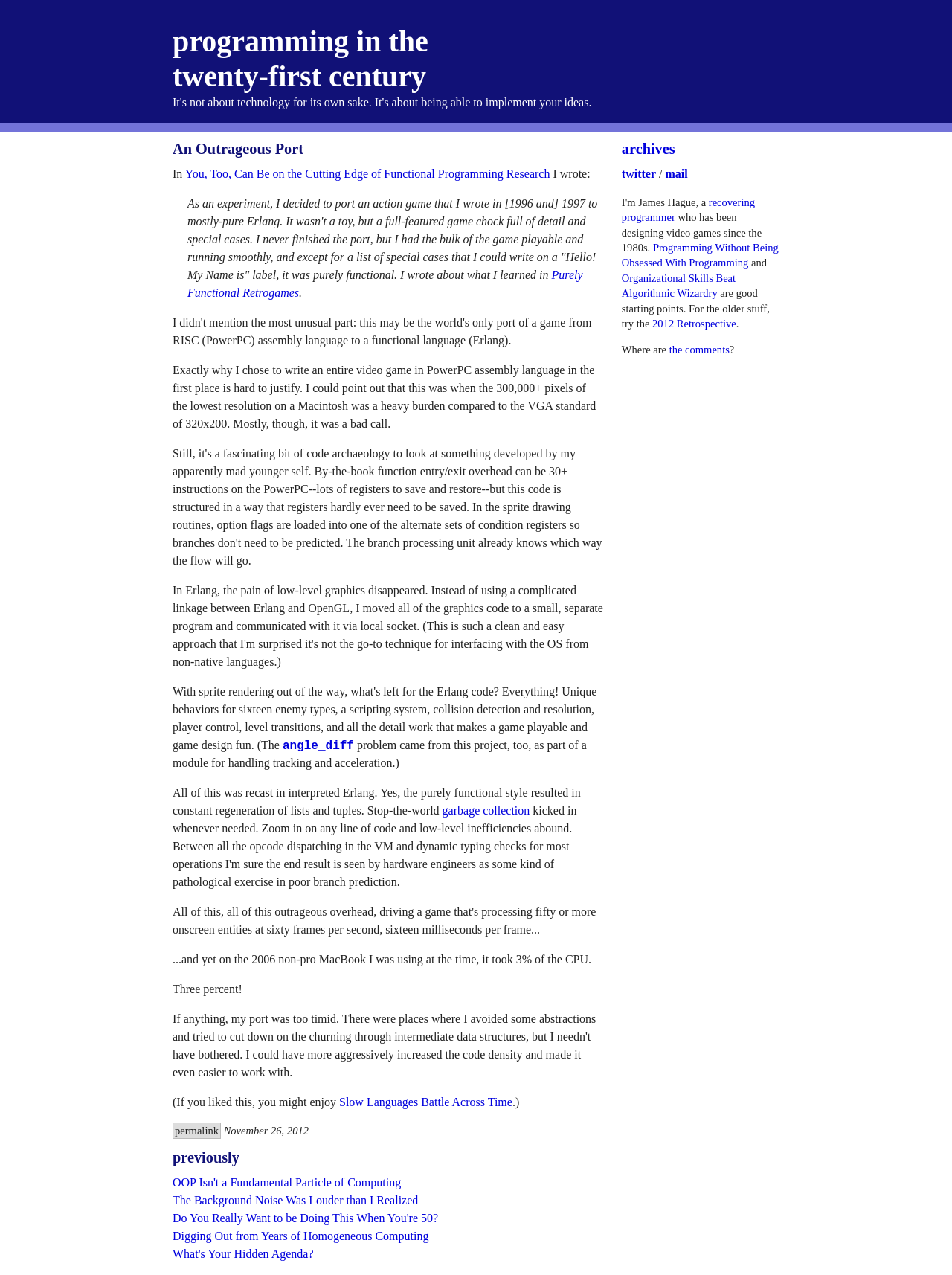Return the bounding box coordinates of the UI element that corresponds to this description: "What's Your Hidden Agenda?". The coordinates must be given as four float numbers in the range of 0 and 1, [left, top, right, bottom].

[0.181, 0.978, 0.329, 0.988]